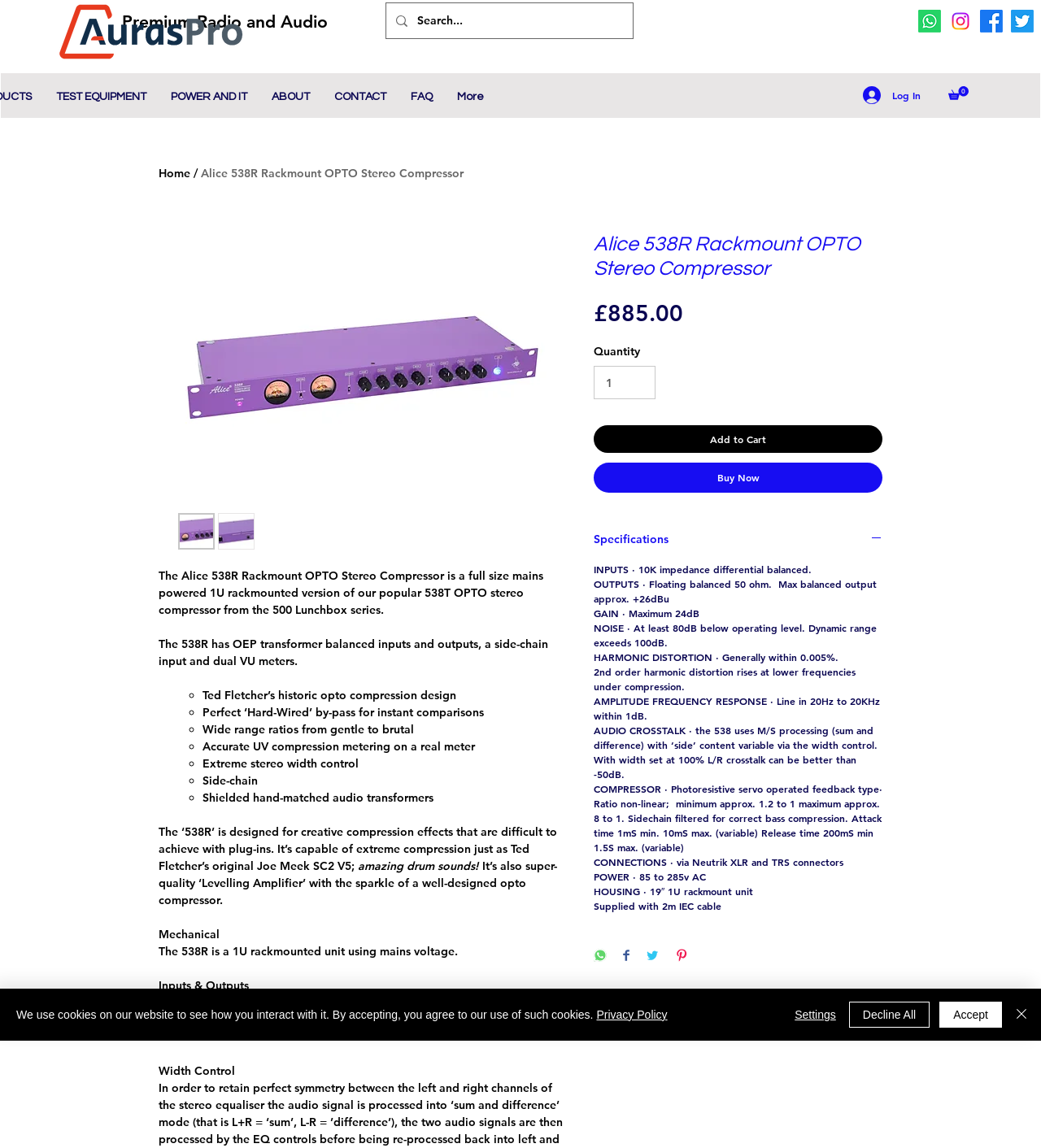What is the price of the product?
Look at the image and provide a short answer using one word or a phrase.

£885.00